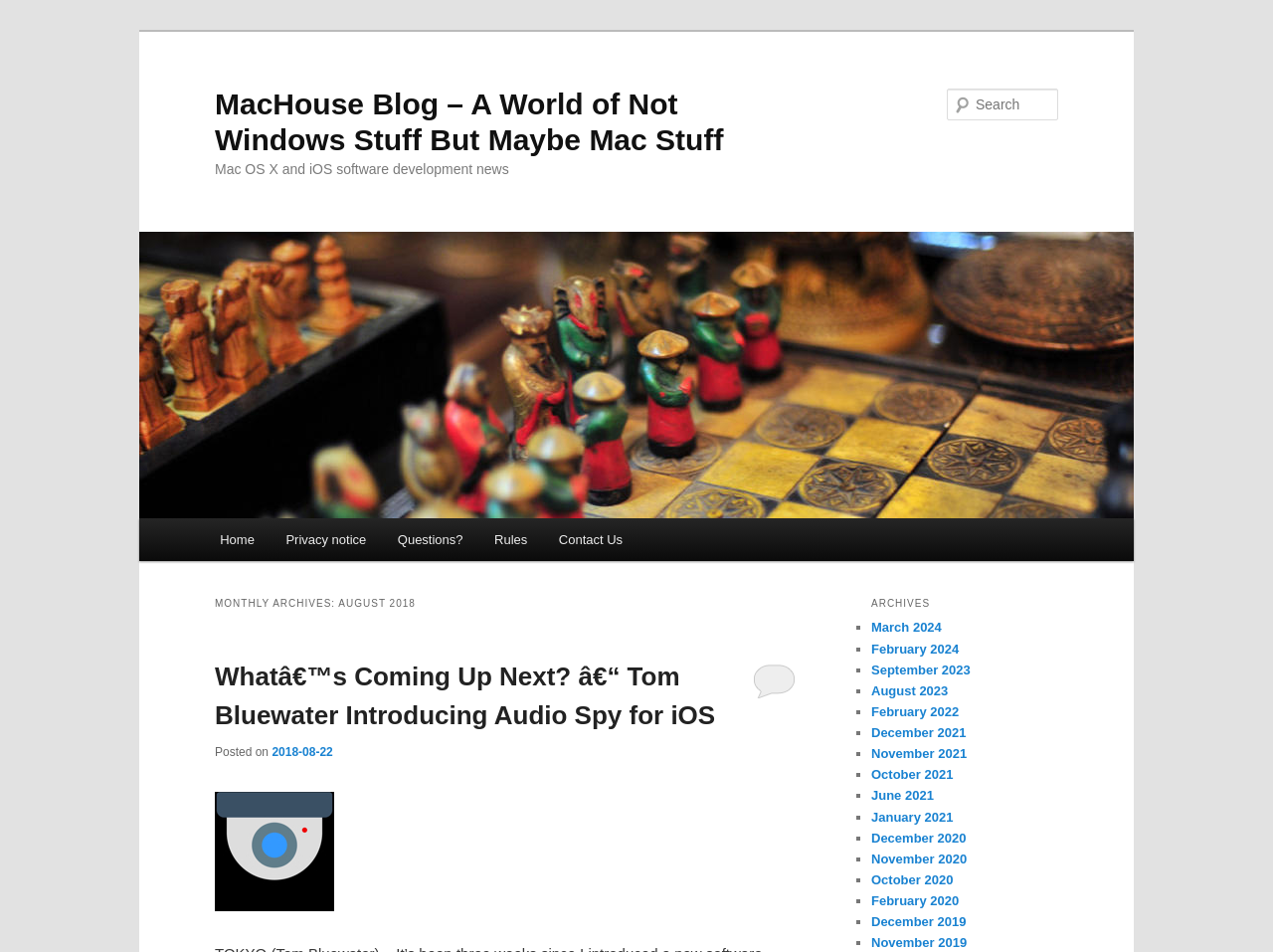Based on the image, provide a detailed and complete answer to the question: 
What is the search box located?

The search box is located at the top right of the page, with the text 'Search' and a textbox next to it.